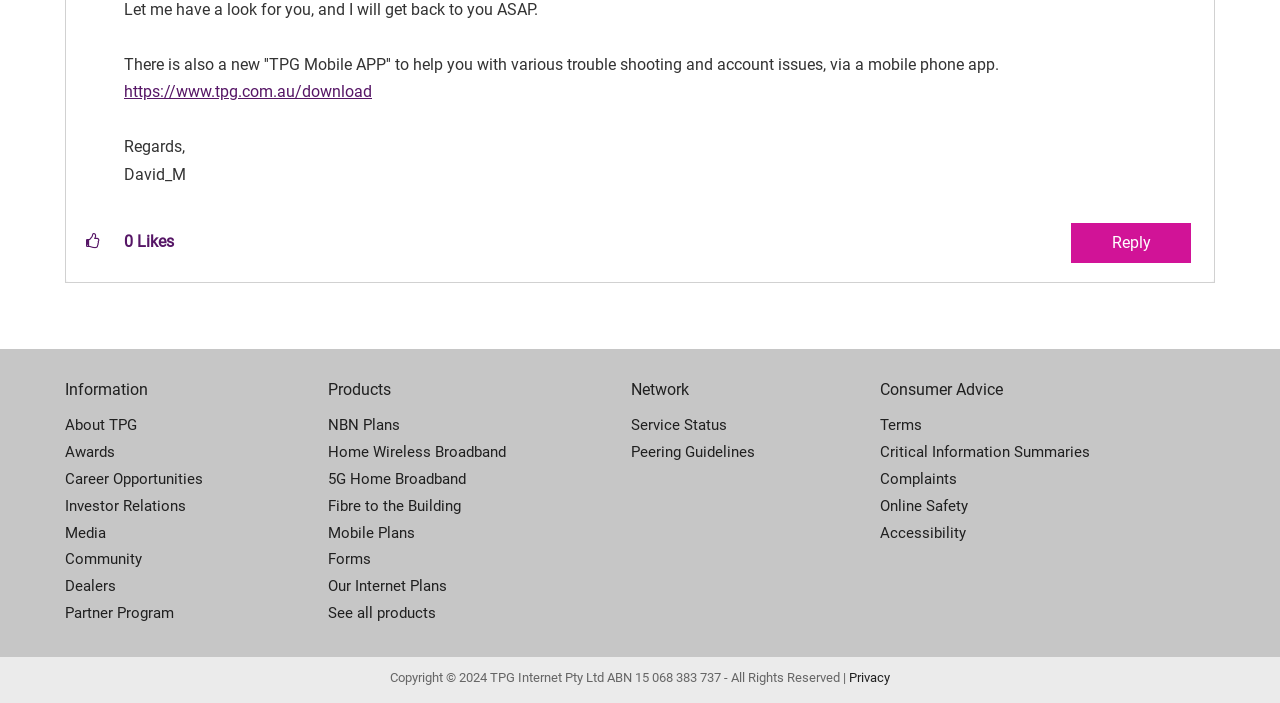Please identify the bounding box coordinates of the element's region that I should click in order to complete the following instruction: "Learn more about TPG". The bounding box coordinates consist of four float numbers between 0 and 1, i.e., [left, top, right, bottom].

[0.051, 0.587, 0.256, 0.625]